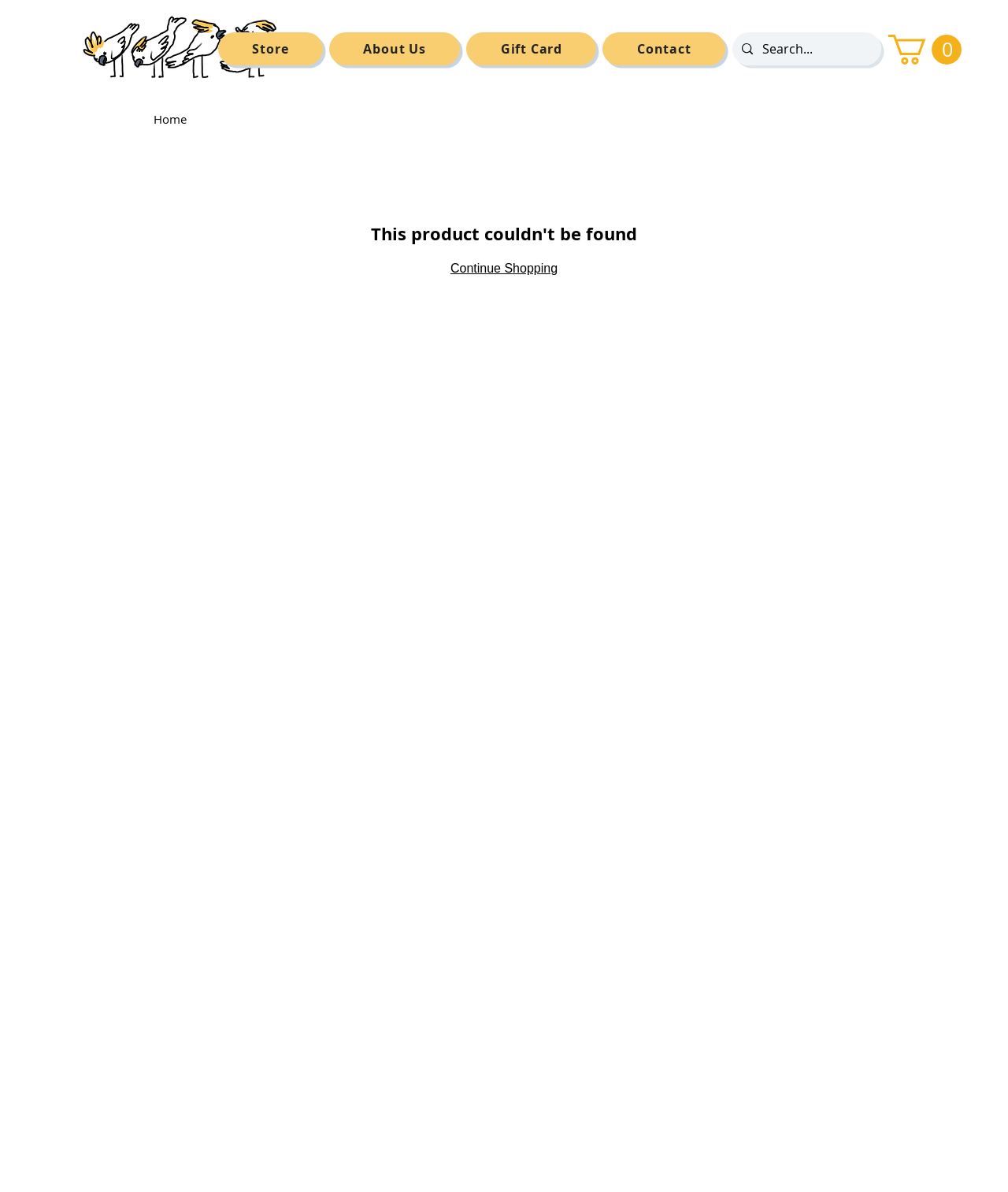How many navigation links are there?
Based on the screenshot, answer the question with a single word or phrase.

4